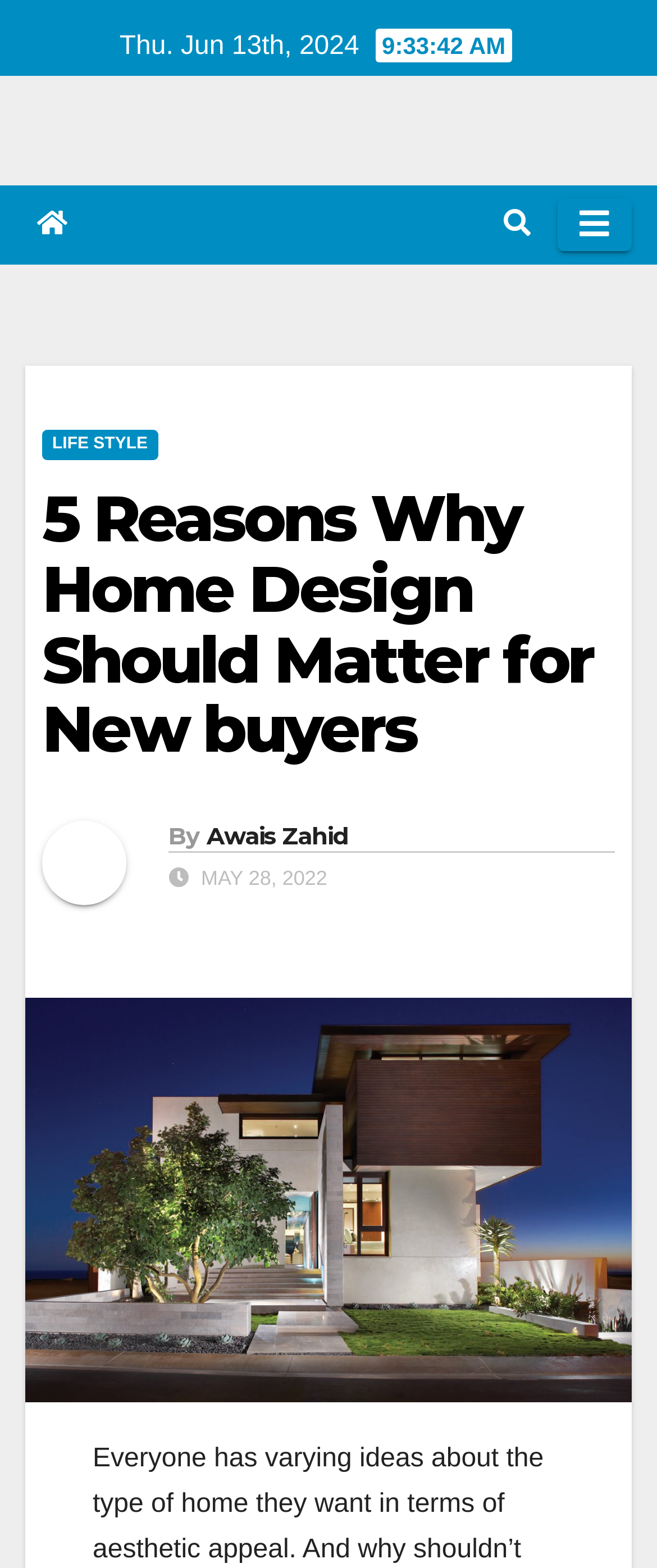What is the category of the article?
Refer to the image and provide a thorough answer to the question.

I found the category of the article by looking at the link element that says 'LIFE STYLE' which is located in the navigation menu.